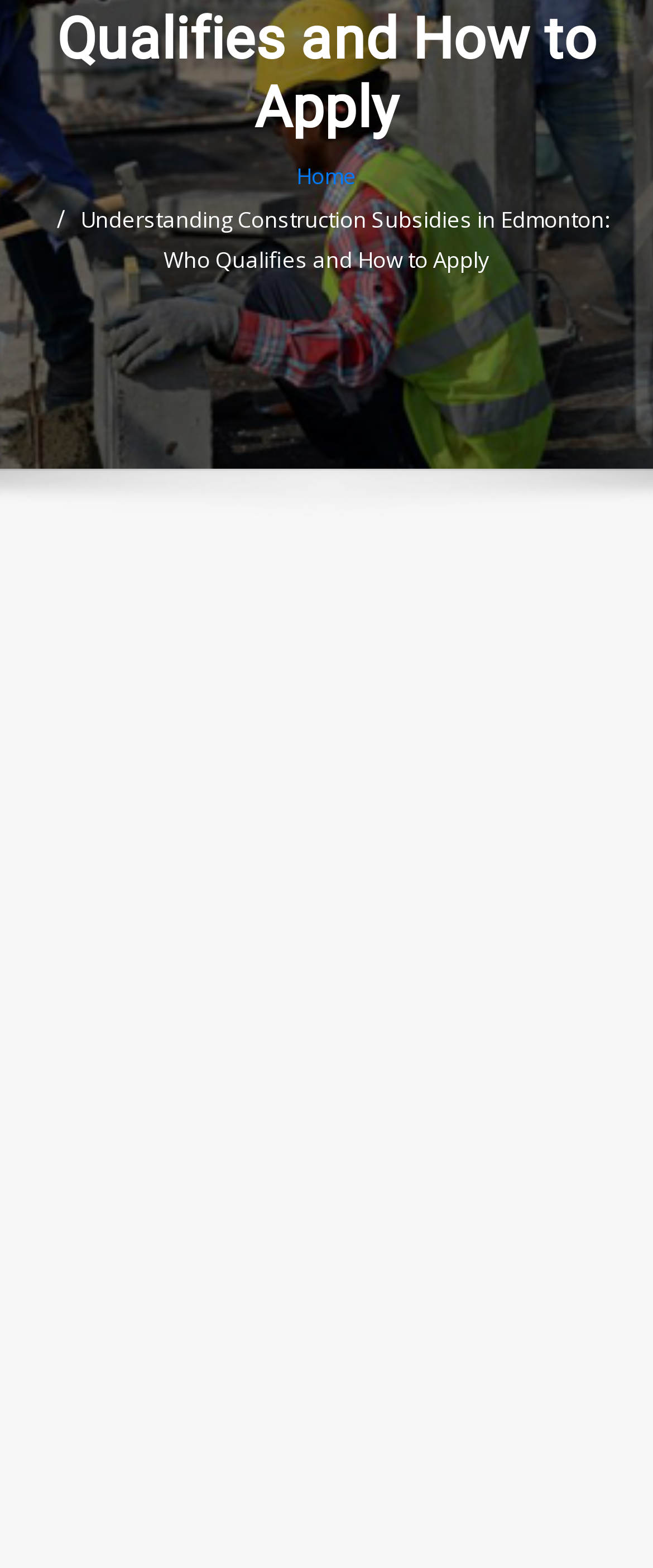Provide the bounding box coordinates, formatted as (top-left x, top-left y, bottom-right x, bottom-right y), with all values being floating point numbers between 0 and 1. Identify the bounding box of the UI element that matches the description: parent_node: 0 aria-label="Open navigation menu"

None